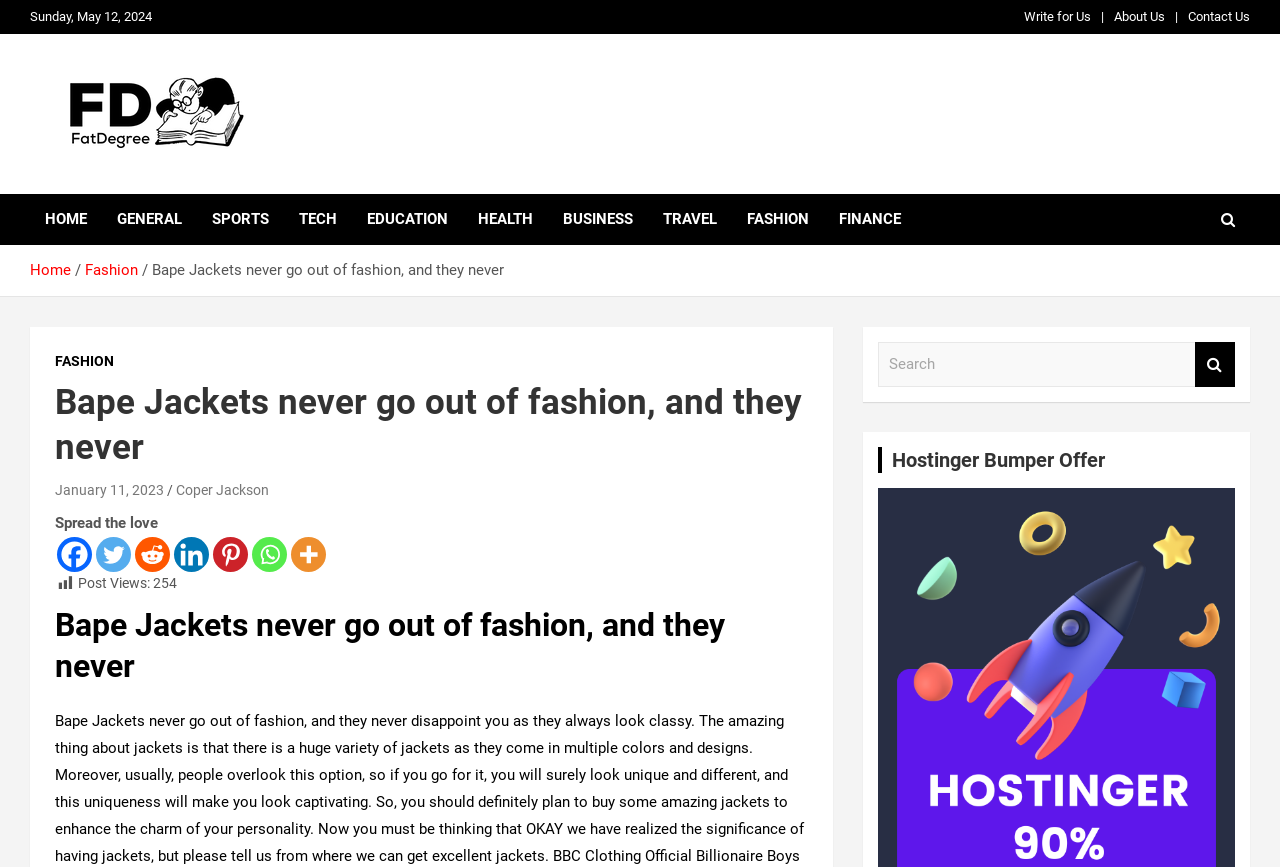Give a detailed explanation of the elements present on the webpage.

This webpage appears to be a blog or article page focused on fashion, specifically Bape Jackets. At the top left, there is a date "Sunday, May 12, 2024" and a set of links to "Write for Us", "About Us", and "Contact Us" on the top right. Below these links, there is a prominent image and link to "Fat Degree" on the left, accompanied by a heading with the same text.

The main navigation menu is located below, with links to various categories such as "HOME", "GENERAL", "SPORTS", "TECH", and more, stretching across the page. Below the navigation menu, there is a breadcrumbs section with links to "Home" and "Fashion", followed by a static text that repeats the title "Bape Jackets never go out of fashion, and they never".

The main content area begins with a header section that includes the title "Bape Jackets never go out of fashion, and they never" again, along with links to the date "January 11, 2023" and the author "Coper Jackson". Below this, there are social media links to share the article, including Facebook, Twitter, Reddit, and more.

The article content itself is not explicitly described in the accessibility tree, but it likely follows the social media links. At the bottom of the page, there is a section with the text "Post Views: 254" and a search bar with a search button on the right. Finally, there is a heading that reads "Hostinger Bumper Offer" near the bottom right of the page.